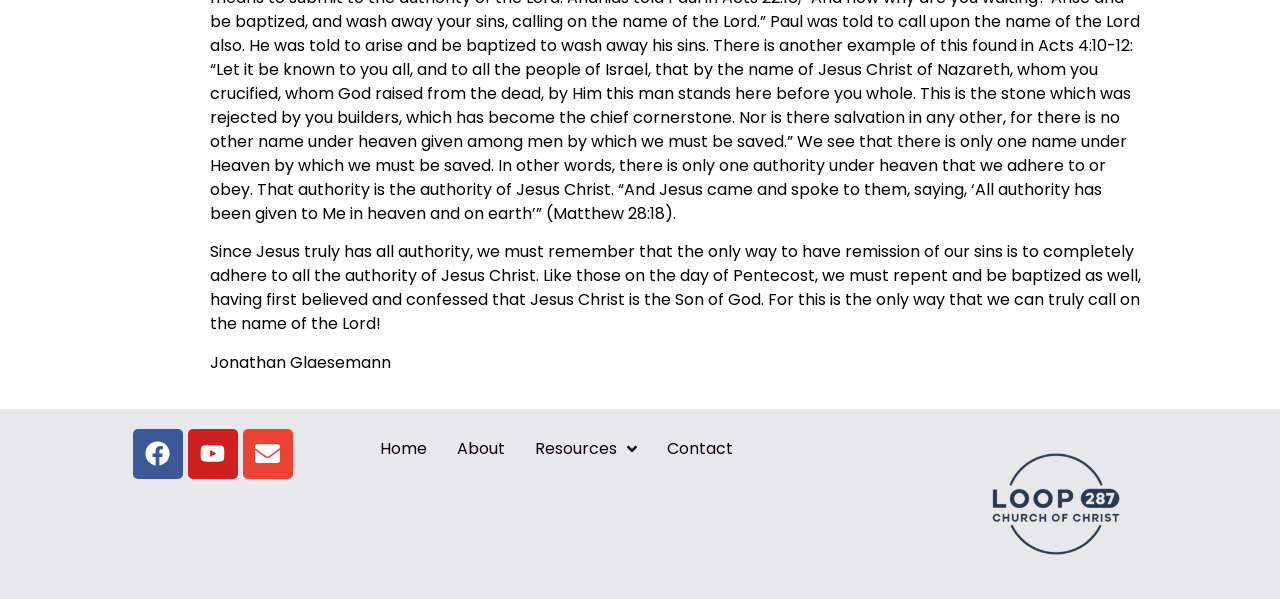Please identify the bounding box coordinates of the clickable area that will fulfill the following instruction: "send an email". The coordinates should be in the format of four float numbers between 0 and 1, i.e., [left, top, right, bottom].

[0.189, 0.716, 0.229, 0.8]